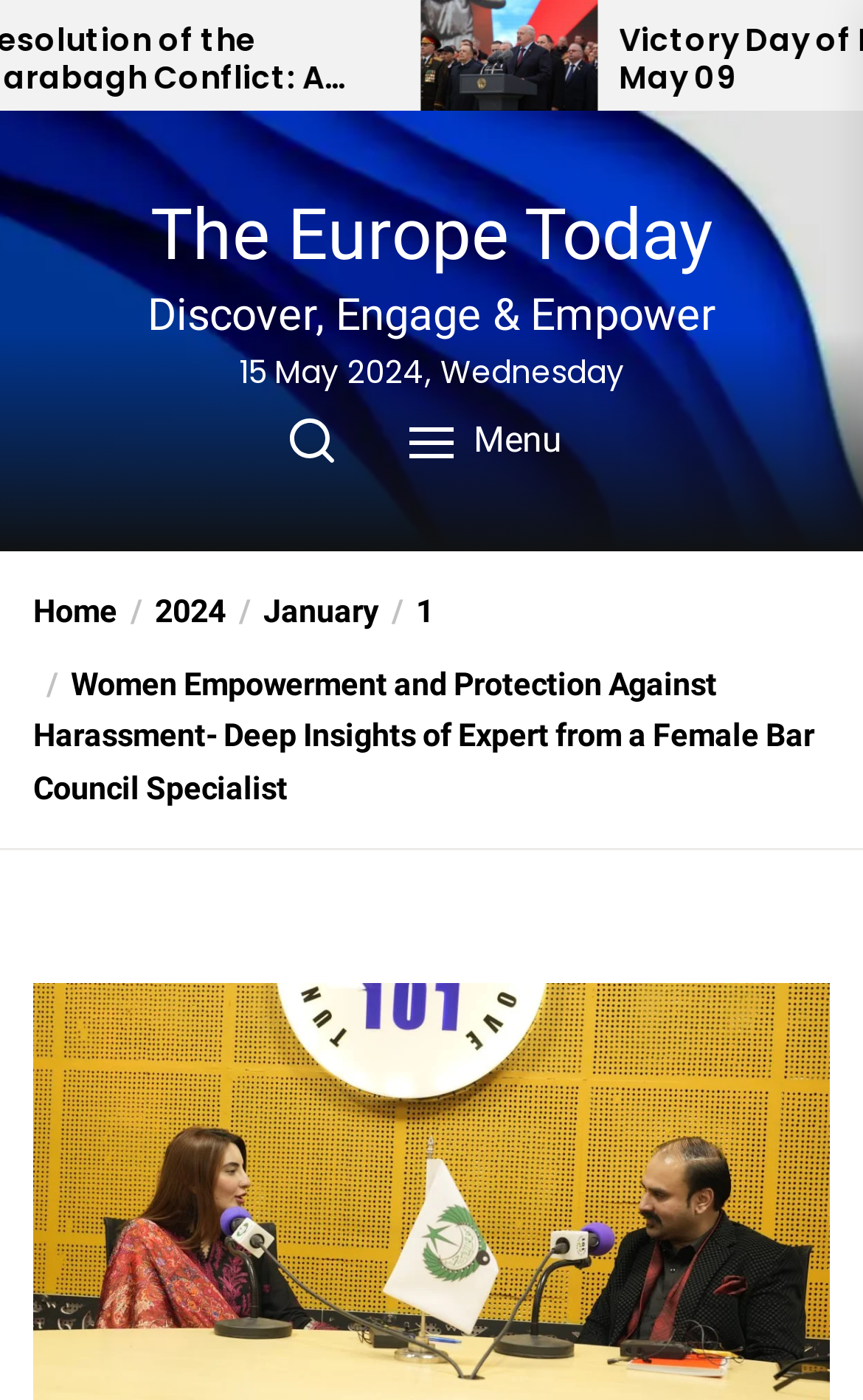Find the bounding box coordinates for the area that must be clicked to perform this action: "View the article about Women Empowerment and Protection Against Harassment".

[0.038, 0.477, 0.944, 0.576]